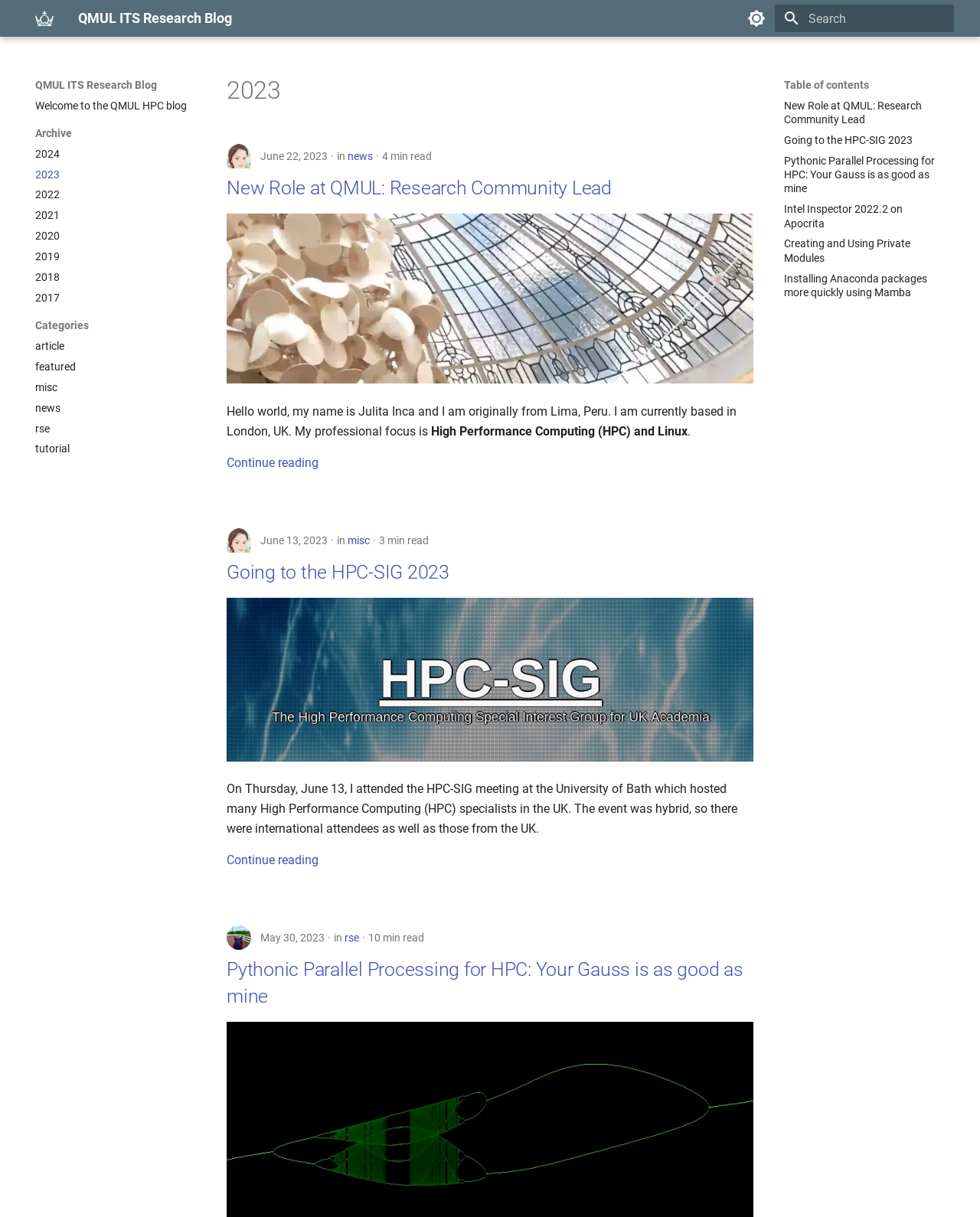What is the category of the article 'Pythonic Parallel Processing for HPC: Your Gauss is as good as mine'? Please answer the question using a single word or phrase based on the image.

rse